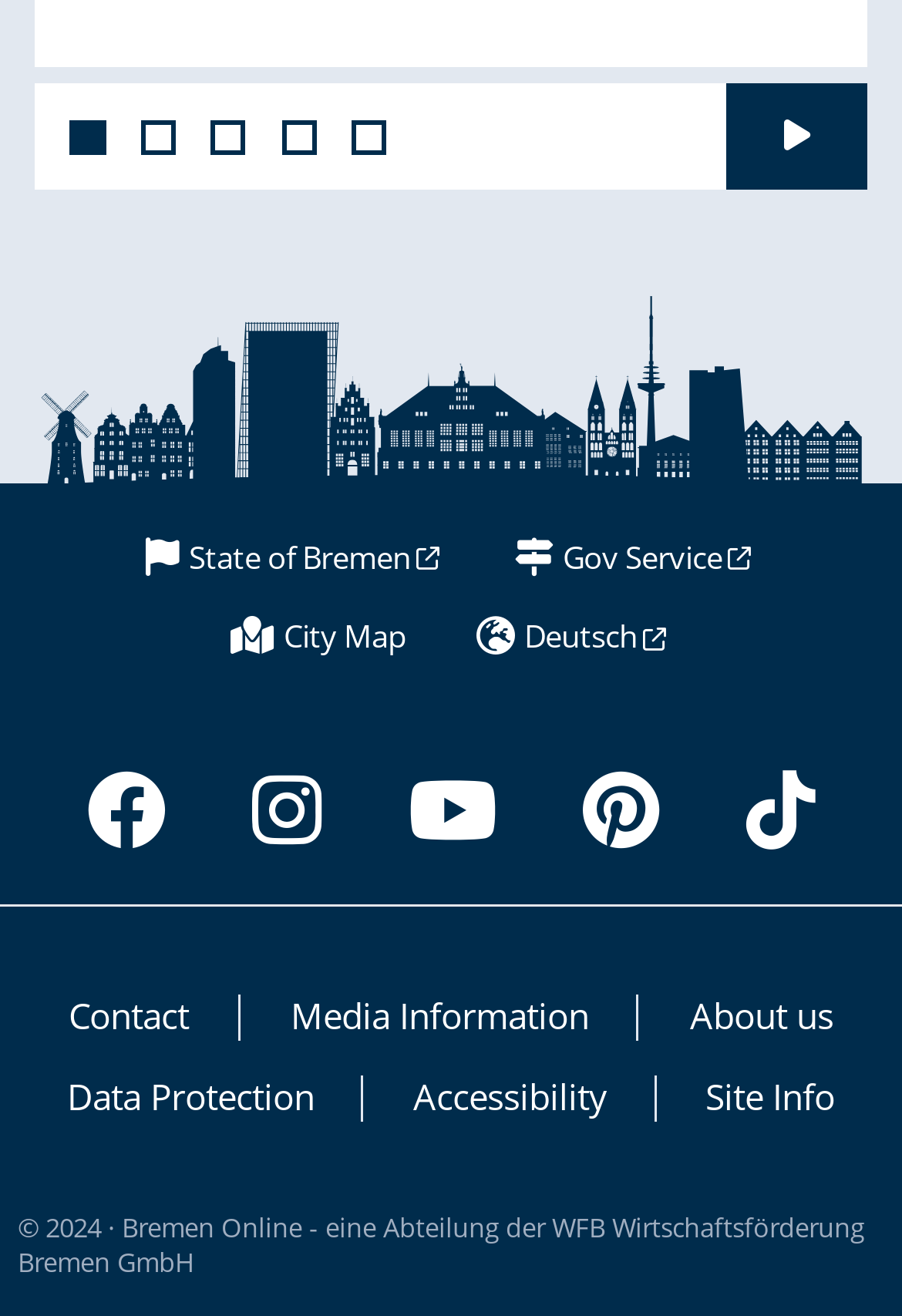Answer in one word or a short phrase: 
How many social media links are there?

5